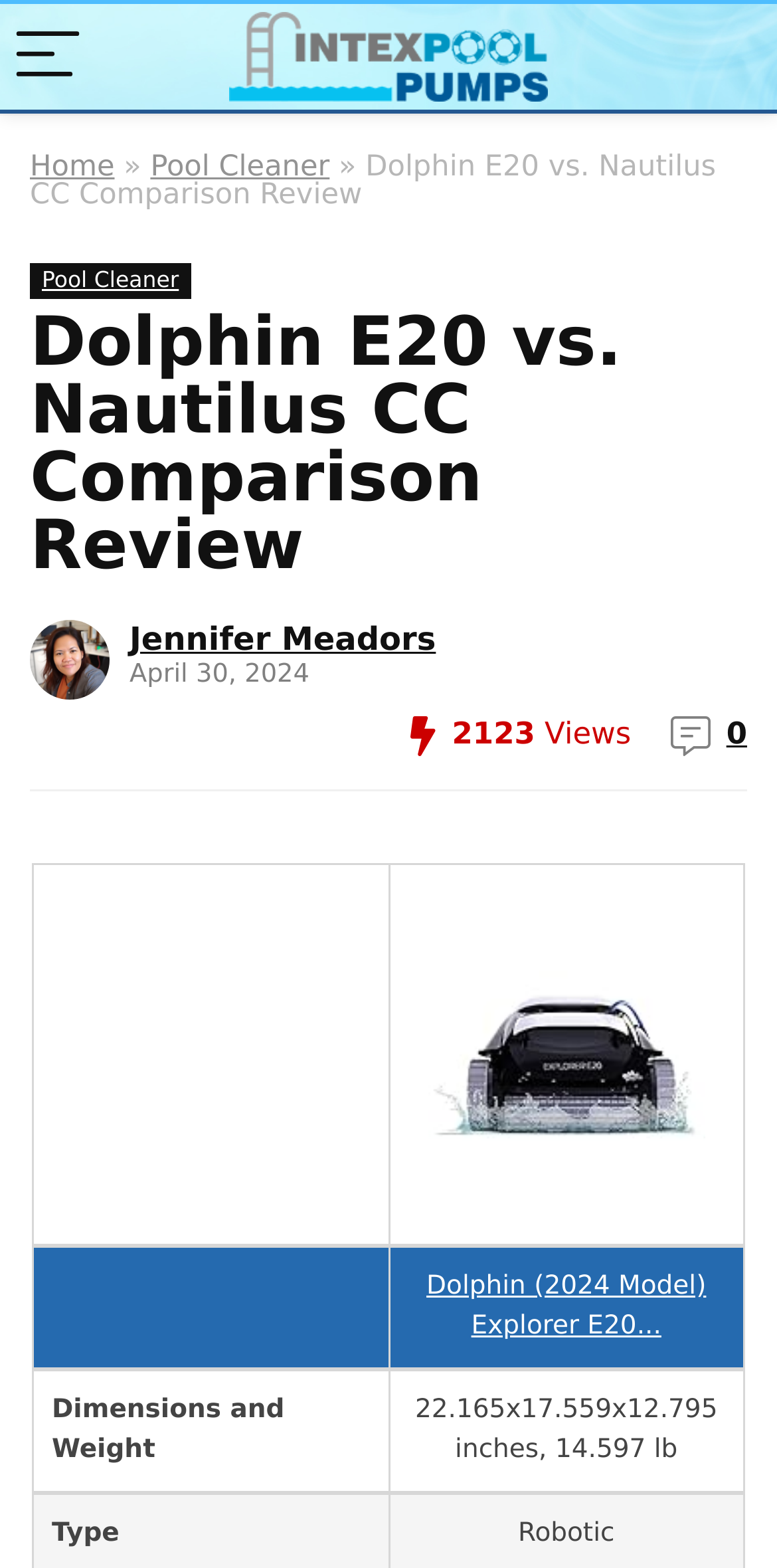Find the bounding box of the web element that fits this description: "aria-label="Menu"".

[0.0, 0.003, 0.123, 0.07]